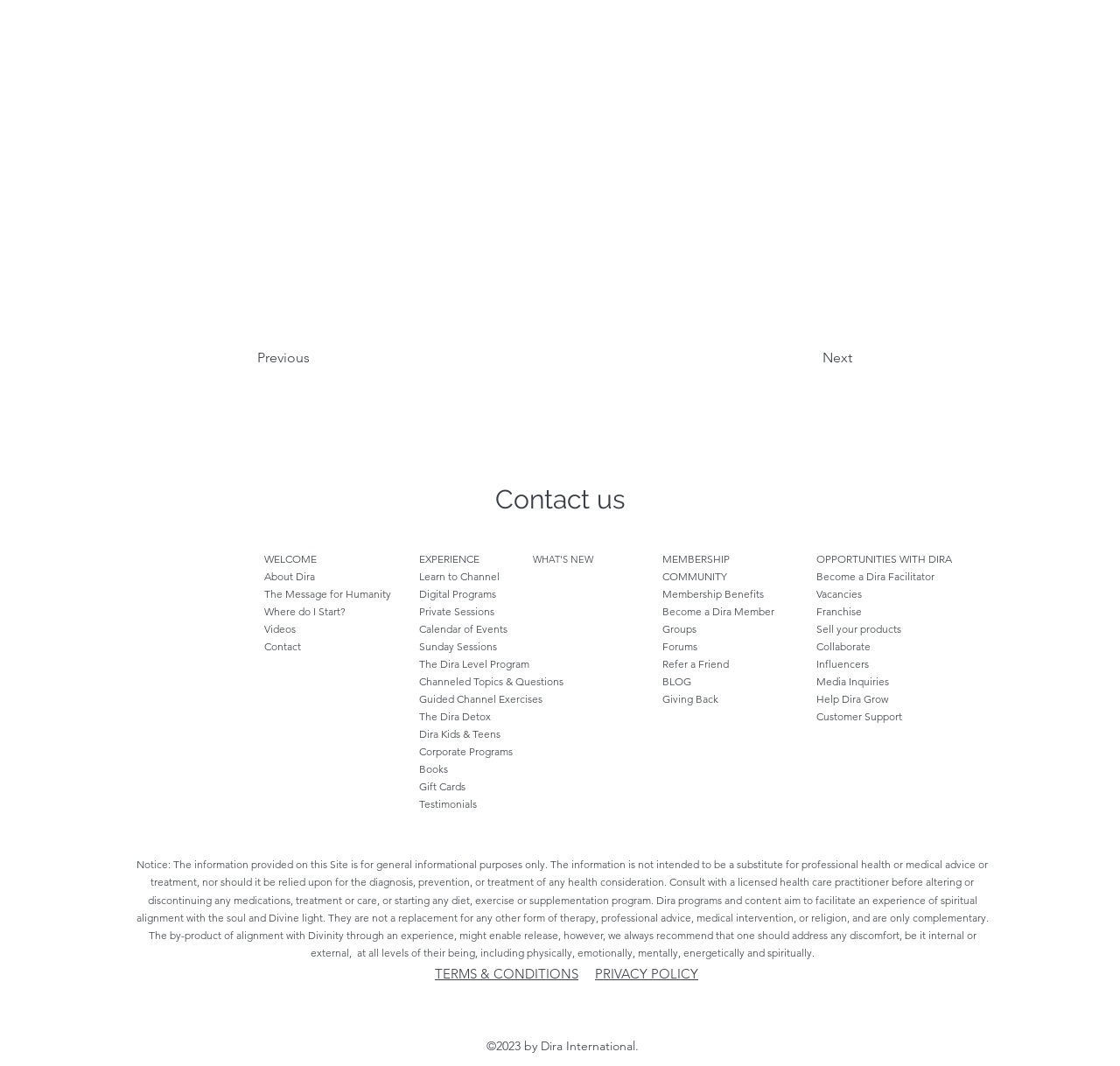What is the position of the 'Contact us' link? Analyze the screenshot and reply with just one word or a short phrase.

Below the Social Bar